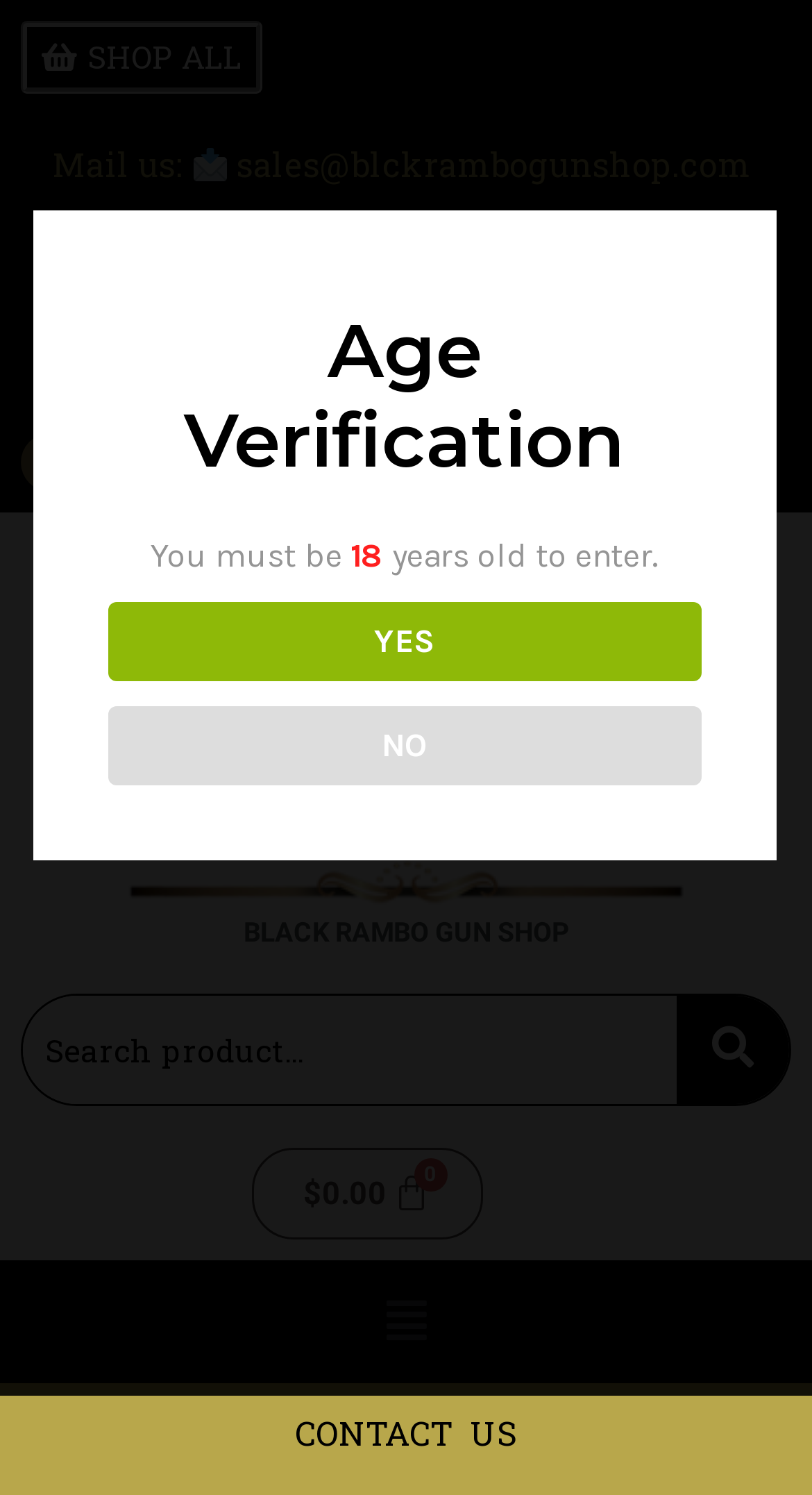Is there a search function on the website?
Give a single word or phrase as your answer by examining the image.

Yes